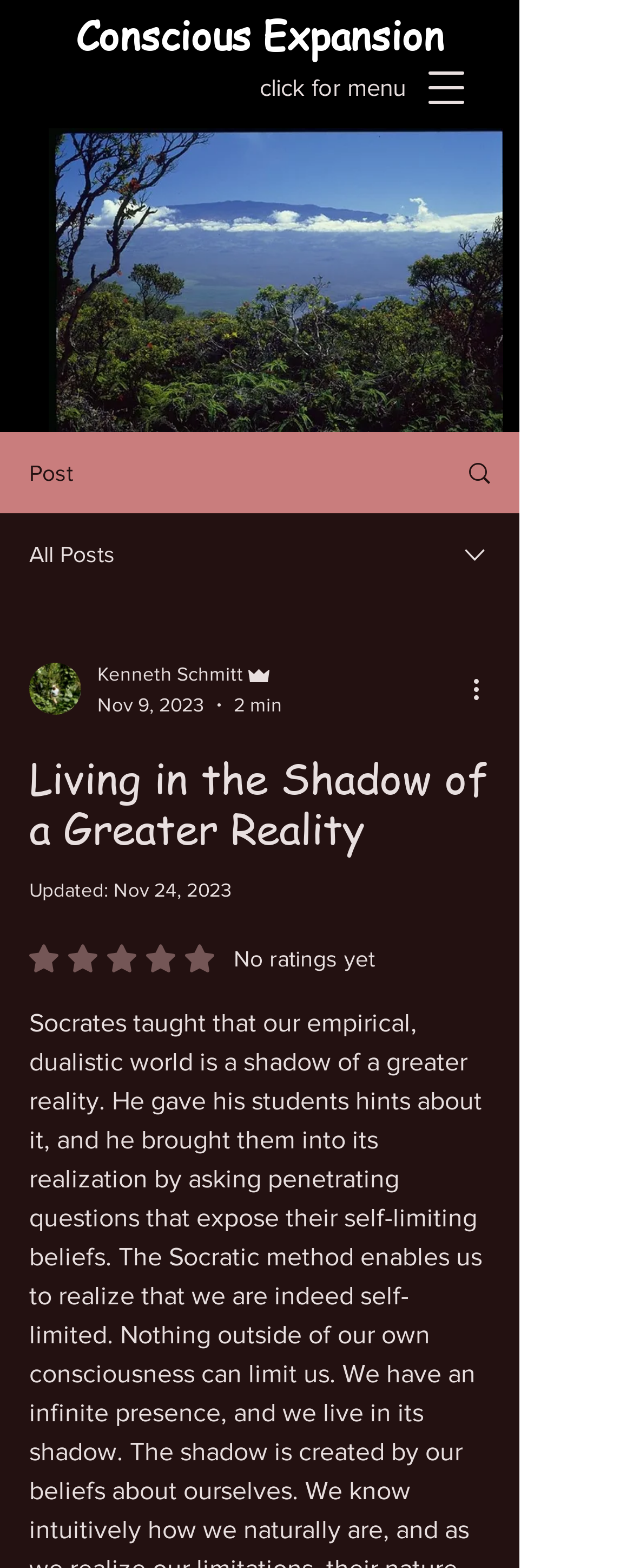Detail the features and information presented on the webpage.

This webpage is about a blog post titled "Living in the Shadow of a Greater Reality" under the category "Conscious Expansion". At the top left, there is a heading "Conscious Expansion" followed by a button to open the navigation menu. Below the heading, there is a static text "click for menu". 

On the left side, there are several menu items, including "Post", "All Posts", and a combobox. The combobox has a dropdown menu with links to the writer's picture, the author's name "Kenneth Schmitt Admin", the date "Nov 9, 2023", and the reading time "2 min". 

To the right of the menu items, there is an image, and below it, there is a heading with the same title as the webpage "Living in the Shadow of a Greater Reality". Below the heading, there is a static text "Updated:" followed by the date "Nov 24, 2023". 

At the bottom left, there is a button to rate the post, currently showing "0 out of 5 stars. No ratings yet". On the right side, there is a button "More actions" with an image.